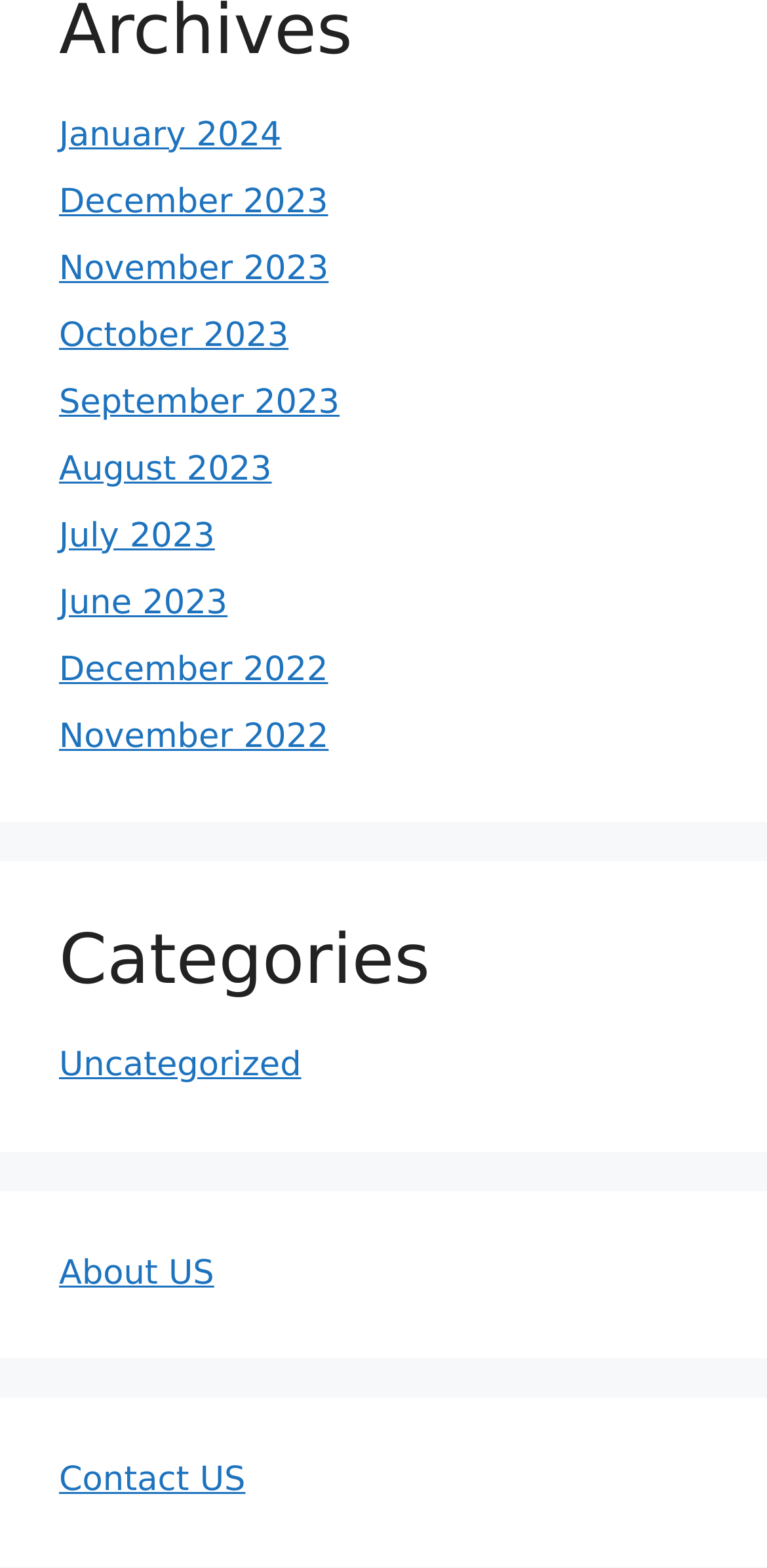Please locate the bounding box coordinates of the element that should be clicked to complete the given instruction: "Browse Categories".

[0.077, 0.587, 0.923, 0.64]